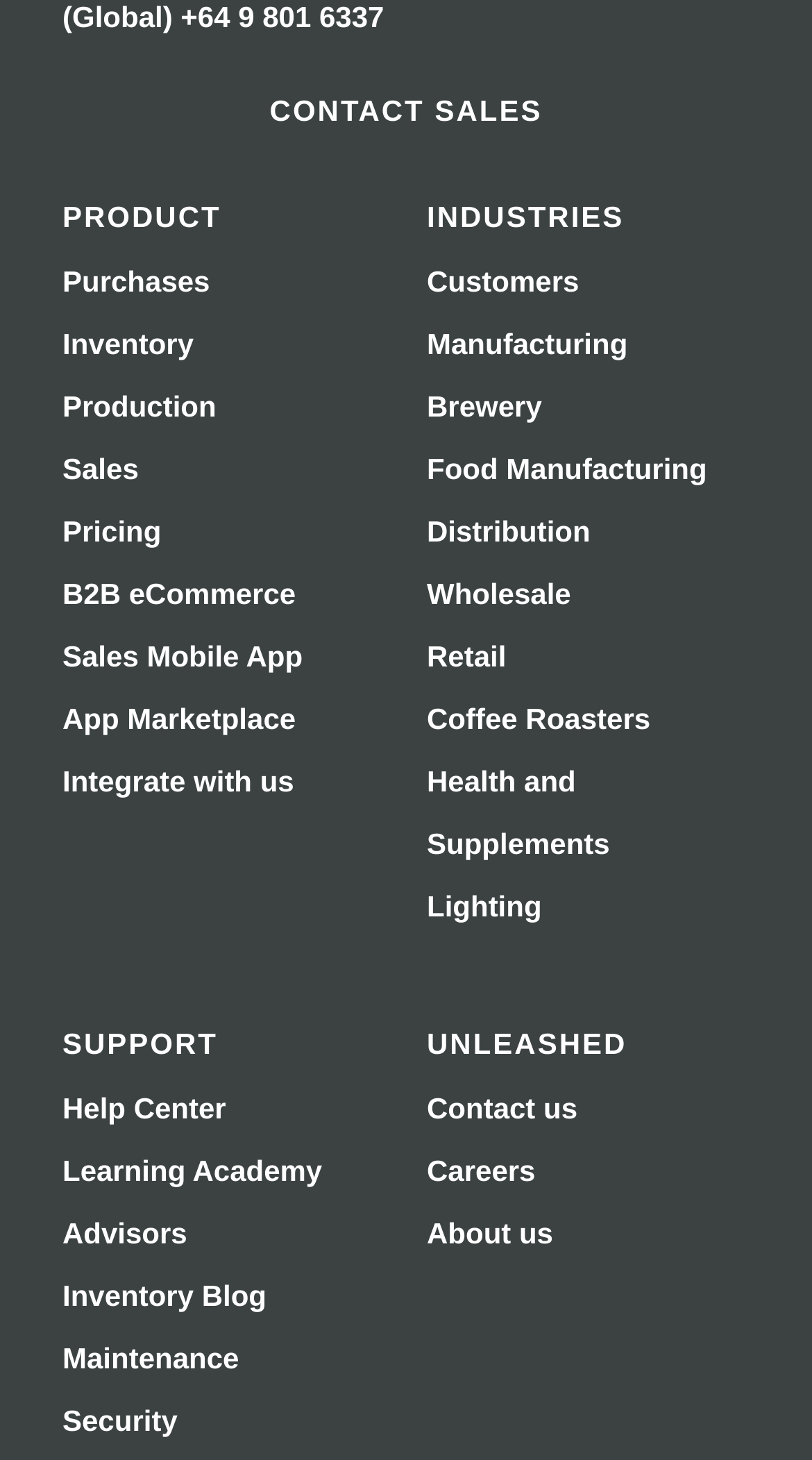Locate the bounding box coordinates of the element I should click to achieve the following instruction: "Get help from advisors".

[0.077, 0.833, 0.231, 0.856]